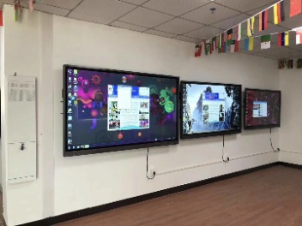What adds a lively touch to the atmosphere?
Based on the visual, give a brief answer using one word or a short phrase.

Colorful flags